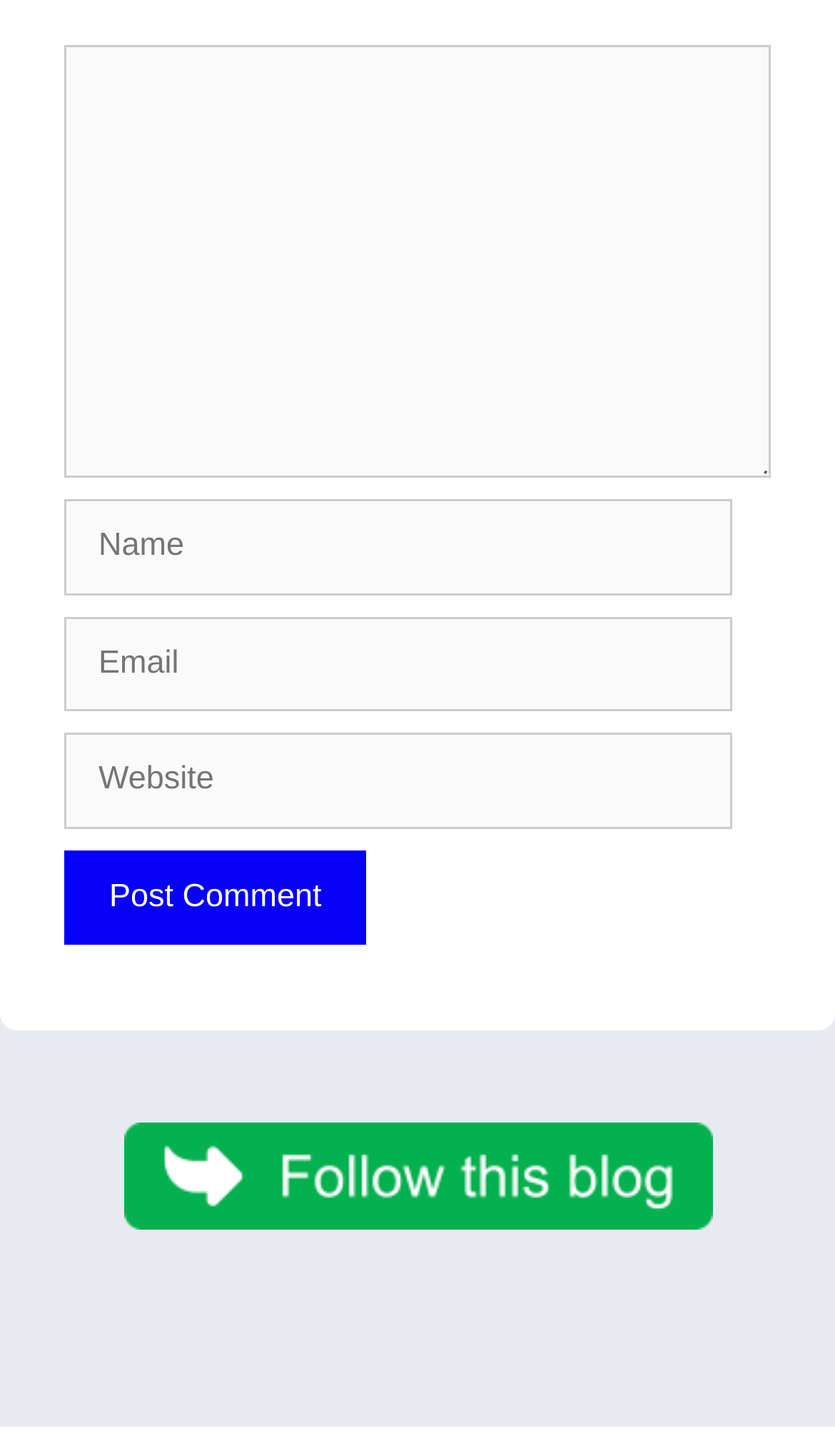Please identify the bounding box coordinates of the region to click in order to complete the task: "Input your email". The coordinates must be four float numbers between 0 and 1, specified as [left, top, right, bottom].

[0.077, 0.423, 0.877, 0.489]